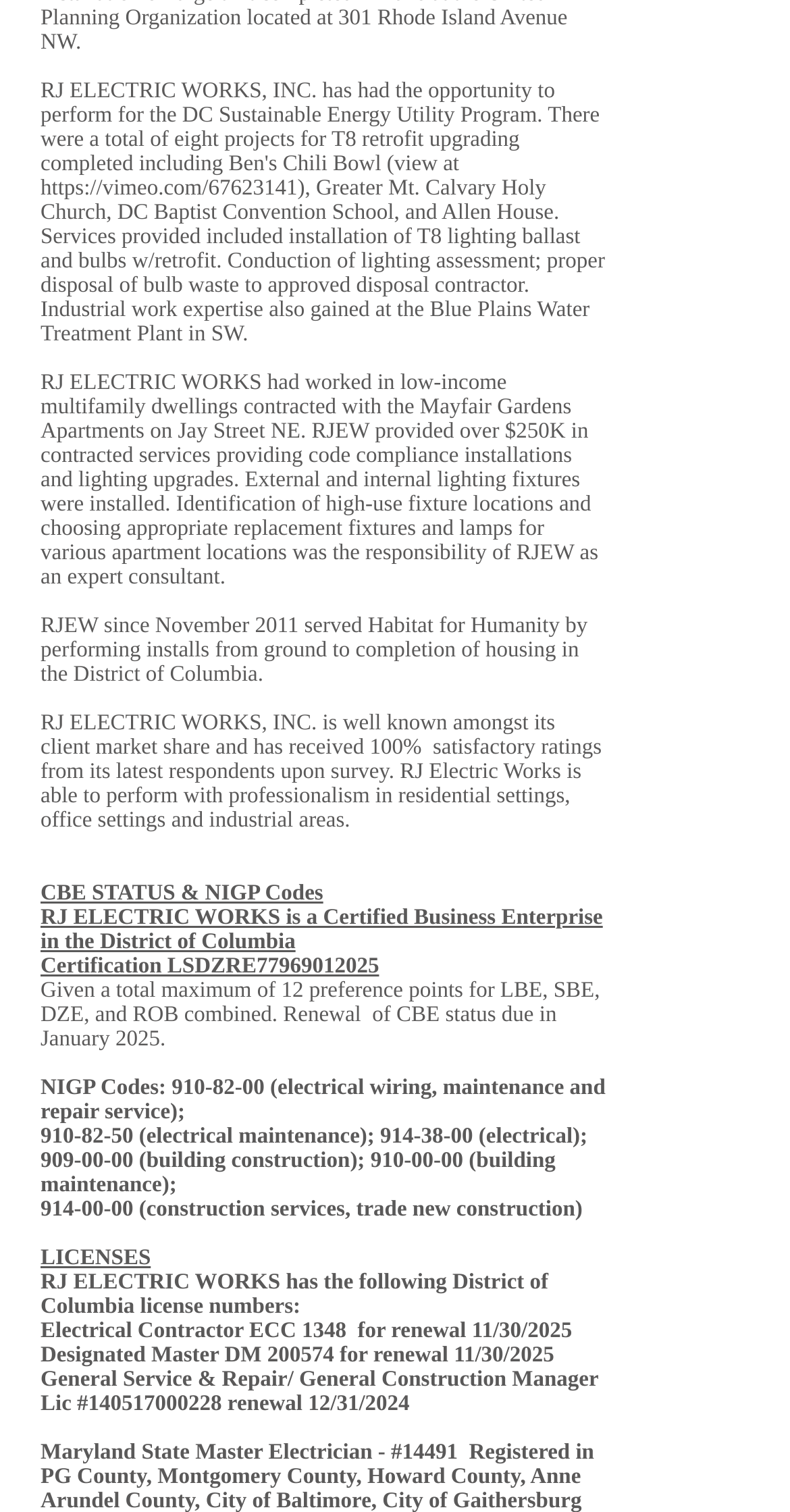Highlight the bounding box coordinates of the region I should click on to meet the following instruction: "Visit the Vimeo link".

[0.051, 0.116, 0.393, 0.132]